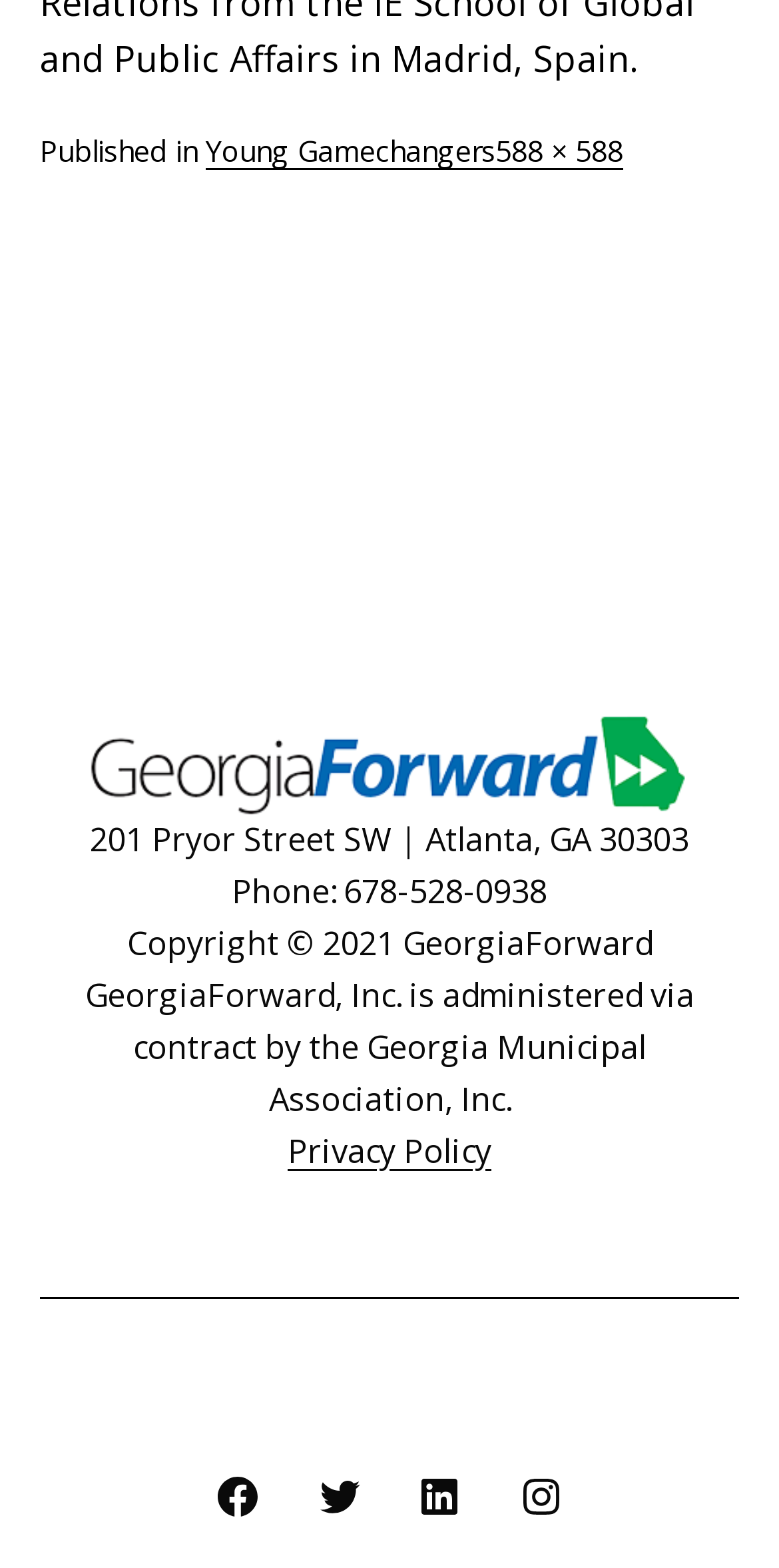What is the phone number of GeorgiaForward?
Answer the question in a detailed and comprehensive manner.

I found the phone number by looking at the complementary section of the webpage, where I found a static text element containing the phone number.